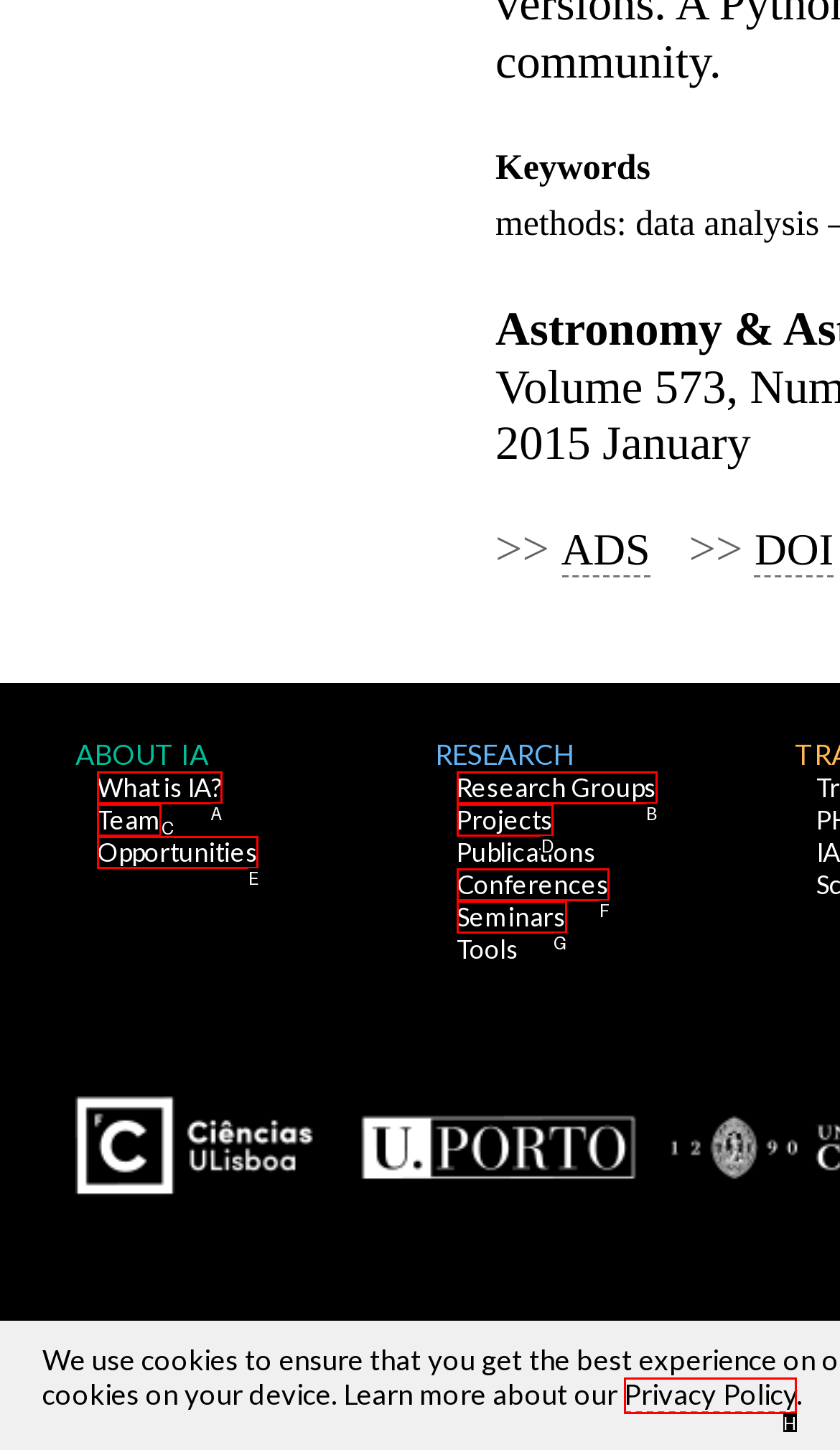Please indicate which HTML element to click in order to fulfill the following task: Check 'Privacy Policy' Respond with the letter of the chosen option.

H